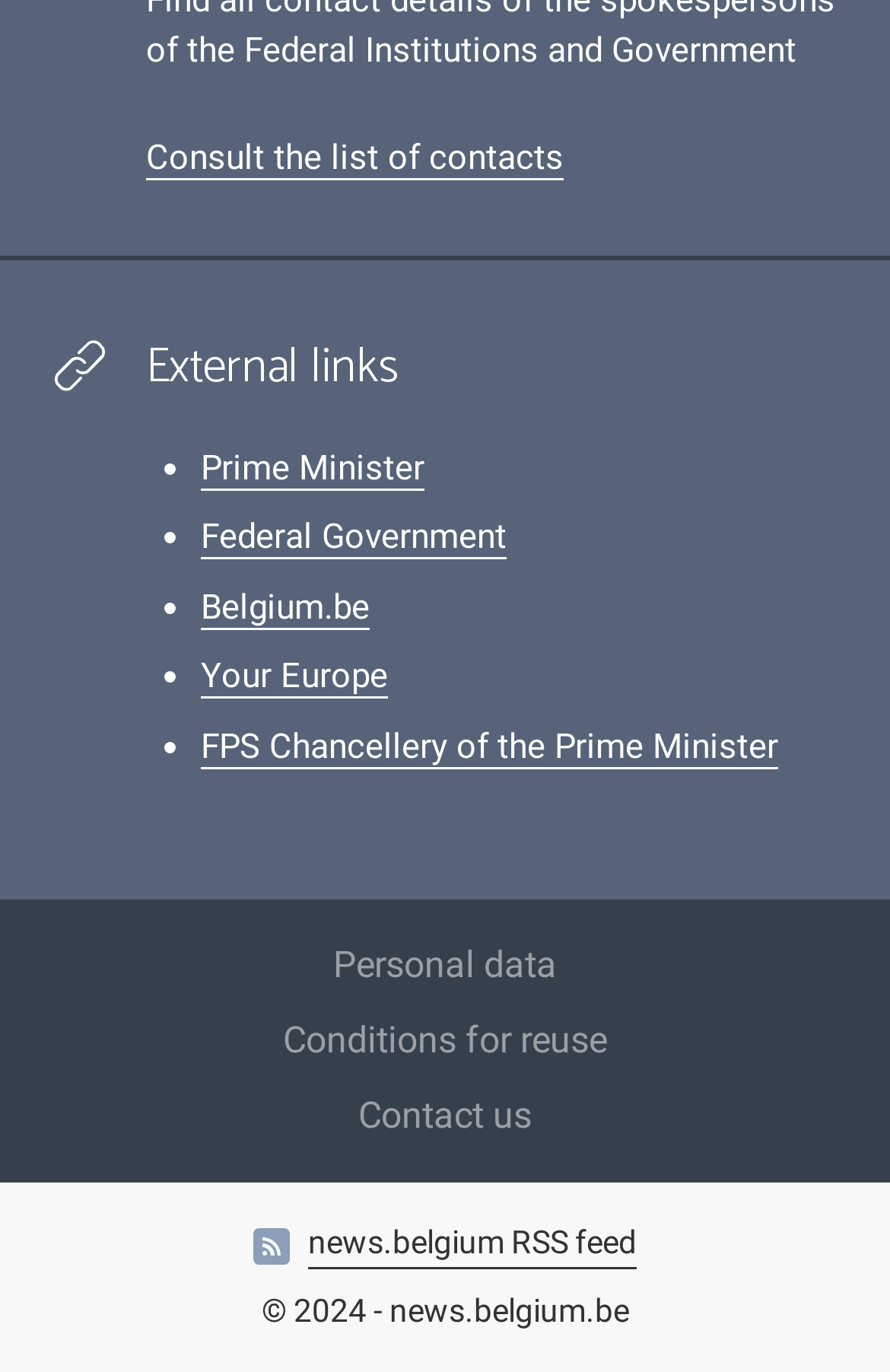What is the first external link?
Please analyze the image and answer the question with as much detail as possible.

The first external link is 'Prime Minister' which is located at the top of the webpage, indicated by the ListMarker '•' and the link text 'Prime Minister'.